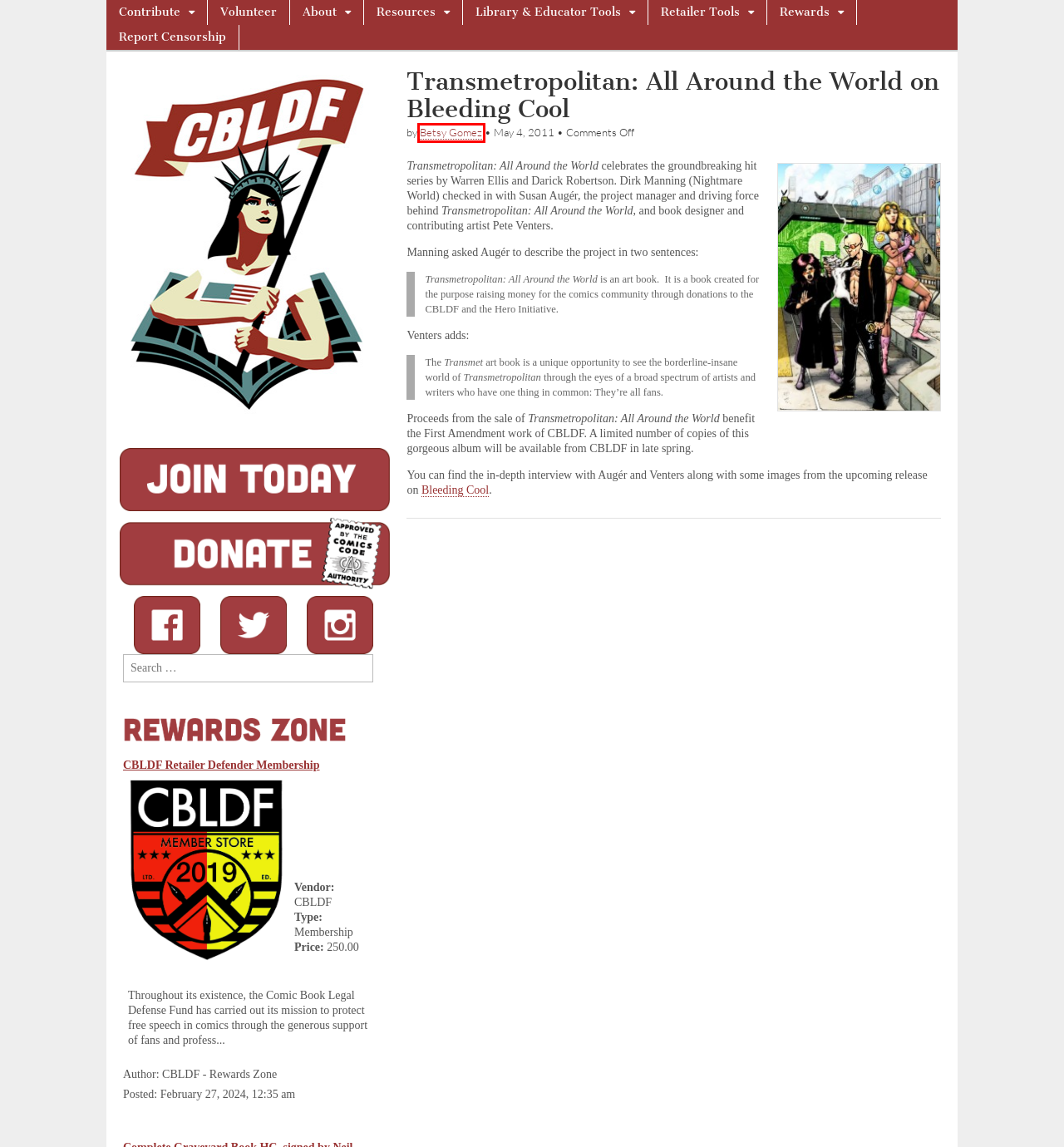Given a screenshot of a webpage with a red rectangle bounding box around a UI element, select the best matching webpage description for the new webpage that appears after clicking the highlighted element. The candidate descriptions are:
A. Resources – Comic Book Legal Defense Fund
B. Contribute – Comic Book Legal Defense Fund
C. Betsy Gomez – Comic Book Legal Defense Fund
D. Volunteer – Comic Book Legal Defense Fund
E. Retailer Resources – Comic Book Legal Defense Fund
F. Report Censorship – Comic Book Legal Defense Fund
G. About – Comic Book Legal Defense Fund
H. Librarian & Educator Tools – Comic Book Legal Defense Fund

C